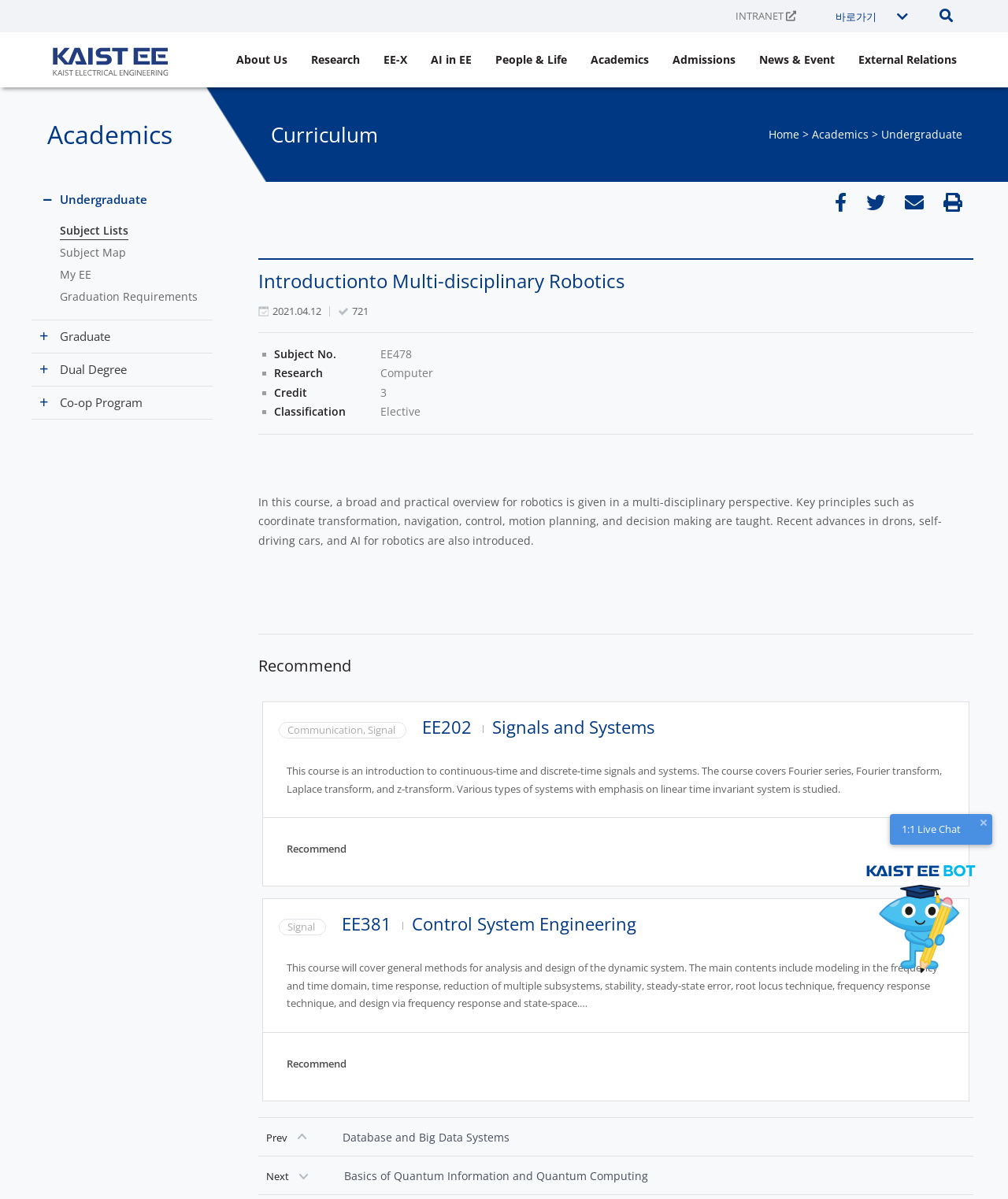Provide a thorough summary of the webpage.

This webpage is about the Introduction to Multi-disciplinary Robotics course at KAIST's Department of Electrical Engineering. At the top, there is a navigation menu with links to "INTRANET", "About Us", "Research", "EE-X", "AI in EE", "People & Life", "Academics", "Admissions", "News & Event", and "External Relations". Below the navigation menu, there are two columns of content. 

On the left side, there are headings and links related to academics, including "Academics", "Curriculum", "Undergraduate", and "Graduate +". There are also links to "Subject Lists", "Subject Map", "My EE", and "Graduation Requirements". 

On the right side, there is a heading "Introduction to Multi-disciplinary Robotics" followed by a brief description of the course. The course details include the date "2021.04.12", the subject number "721", and information about the course, such as the research area, credit, and classification. 

Below the course details, there is a section recommending related courses, including "Communication, Signal", "Signals and Systems", "Signal", and "Control System Engineering". Each recommended course has a brief description and a link to the course page. 

At the bottom of the page, there are navigation links to "Prev" and "Next" courses, as well as a button with a live chat image and a generic element labeled "1:1 Live Chat".